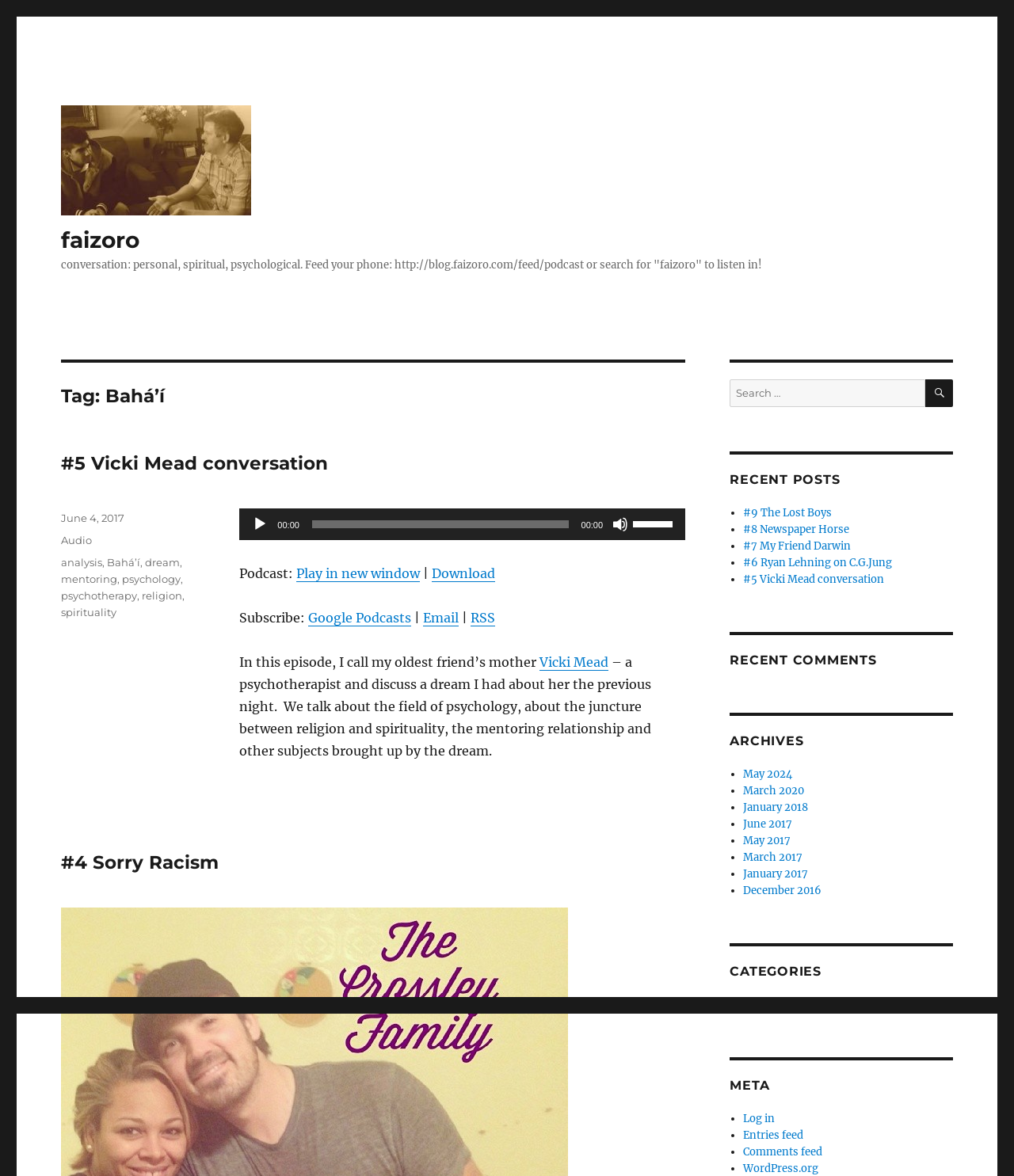Extract the bounding box coordinates for the UI element described as: "title="Share page"".

None